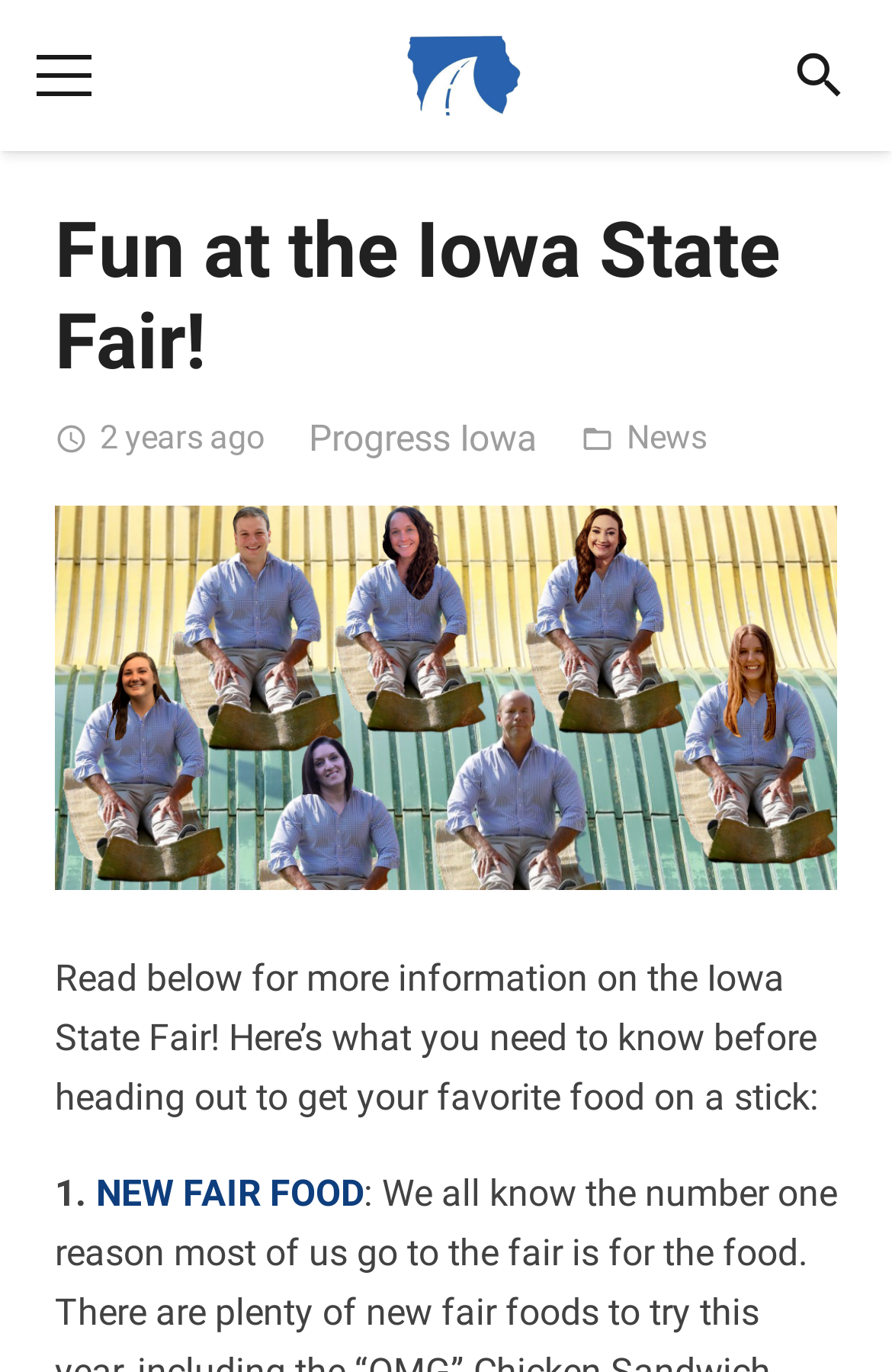What is the category of the article?
Using the image as a reference, deliver a detailed and thorough answer to the question.

I found the category of the article by looking at the link elements on the webpage. There is a link element with the text 'News', which suggests that the article belongs to the News category.